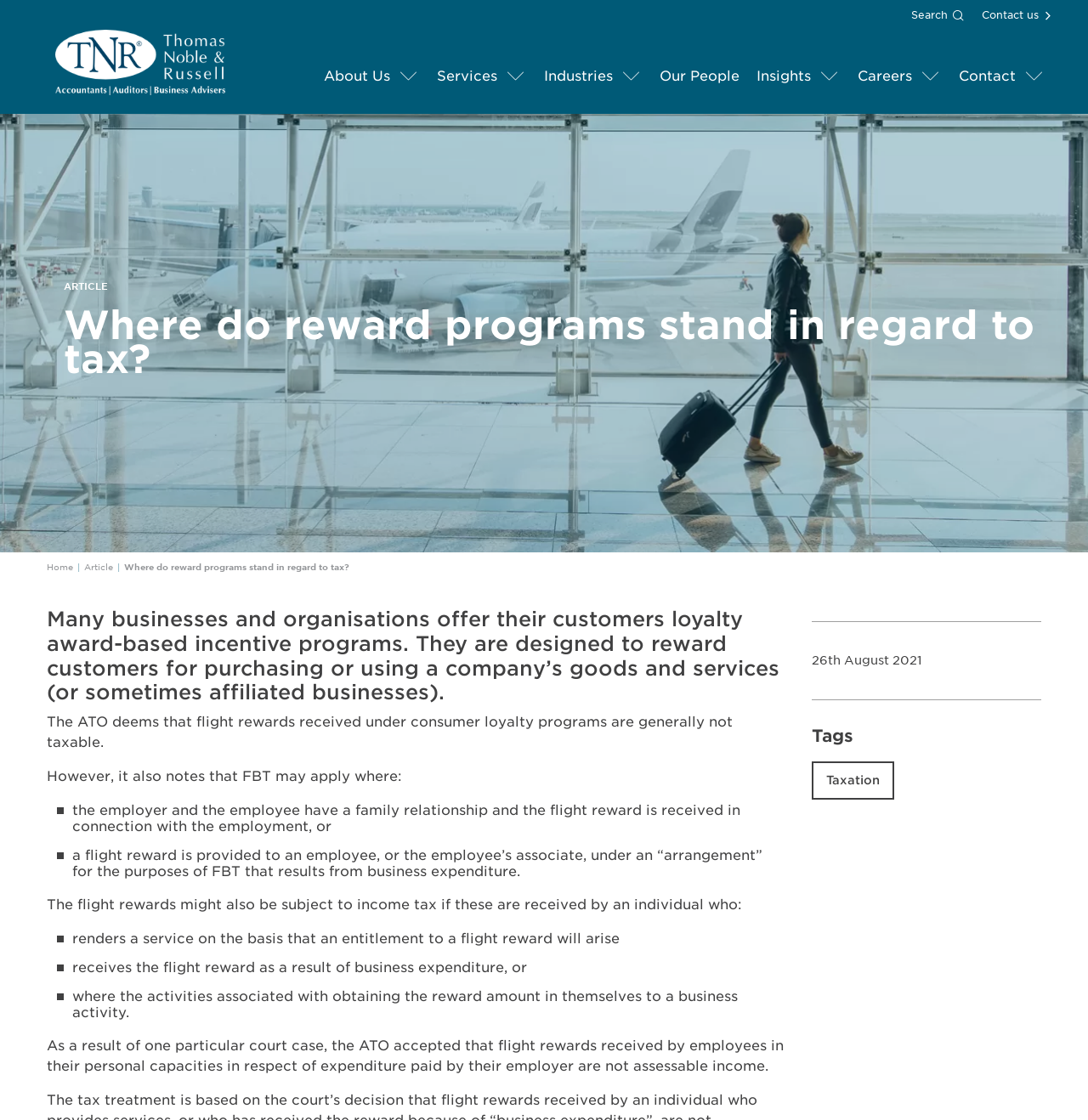Provide the bounding box coordinates of the HTML element described by the text: "Industries". The coordinates should be in the format [left, top, right, bottom] with values between 0 and 1.

[0.5, 0.053, 0.563, 0.083]